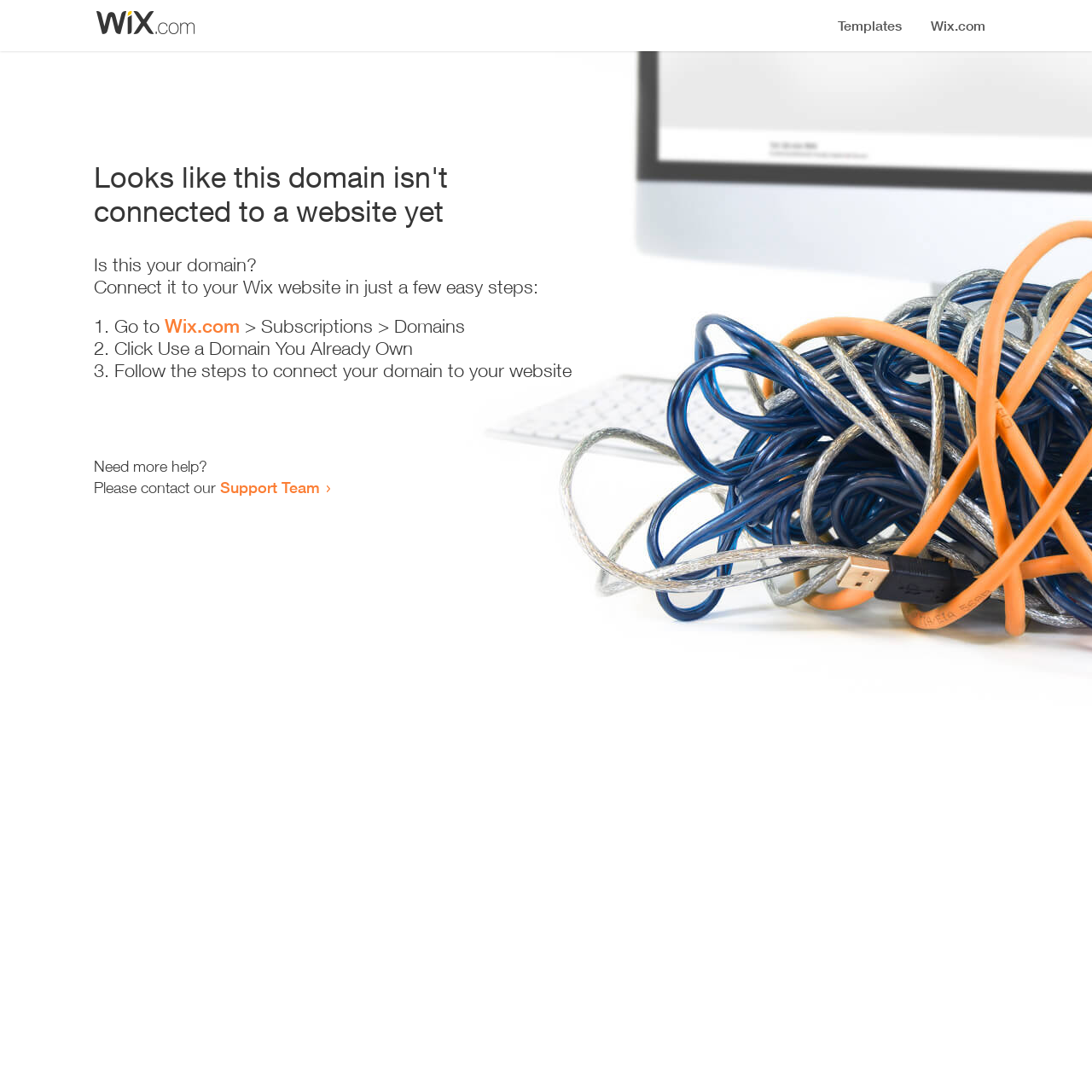Utilize the details in the image to thoroughly answer the following question: Who can I contact for more help?

If I need more help, I can contact the Support Team, as indicated by the link 'Support Team' on the webpage.